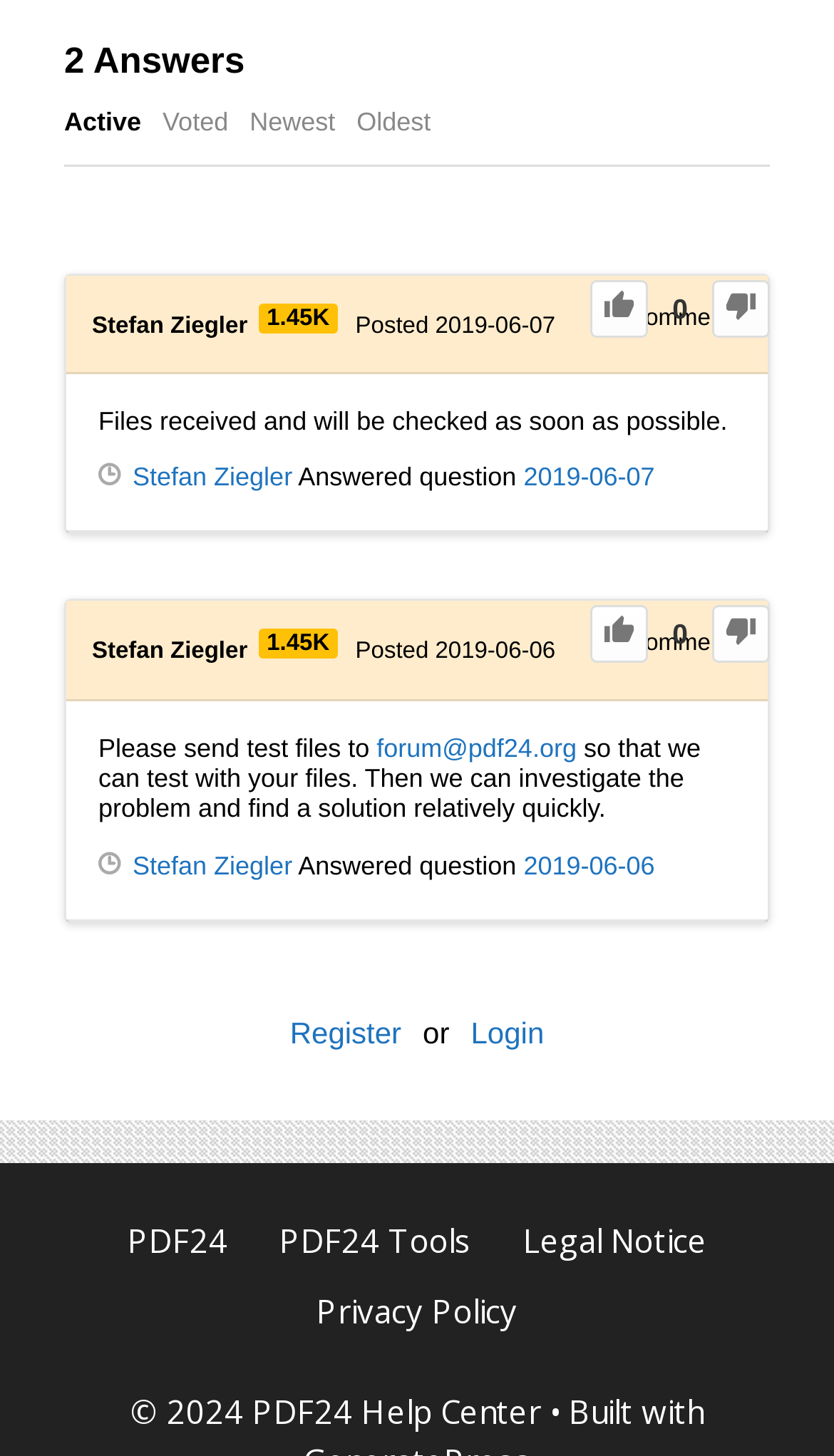What is the date of the second answer?
Based on the image, answer the question with as much detail as possible.

I found the date by looking at the link 'Posted 2019-06-06' below the second answer.